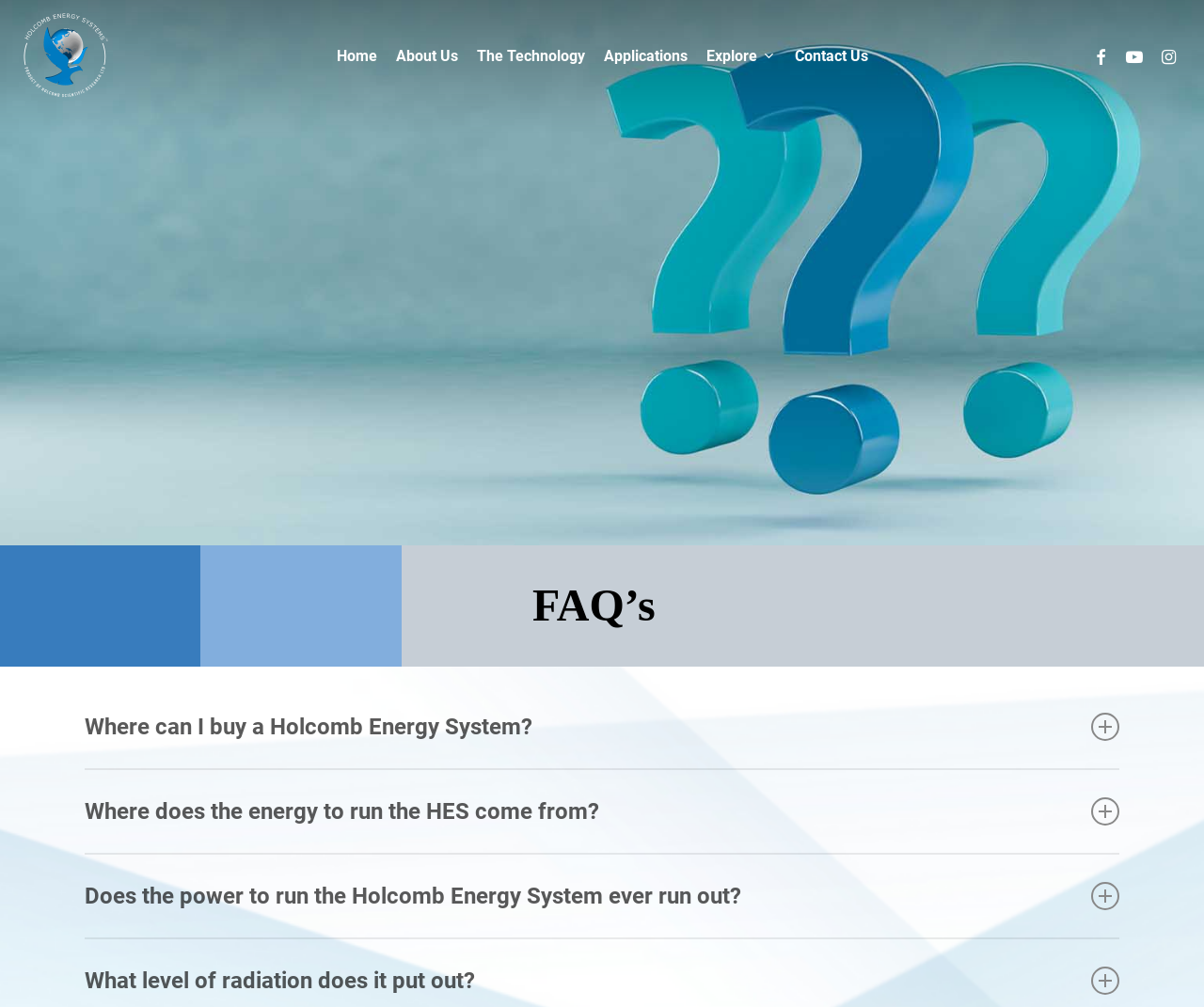Identify the bounding box for the UI element described as: "Home". Ensure the coordinates are four float numbers between 0 and 1, formatted as [left, top, right, bottom].

[0.271, 0.048, 0.321, 0.064]